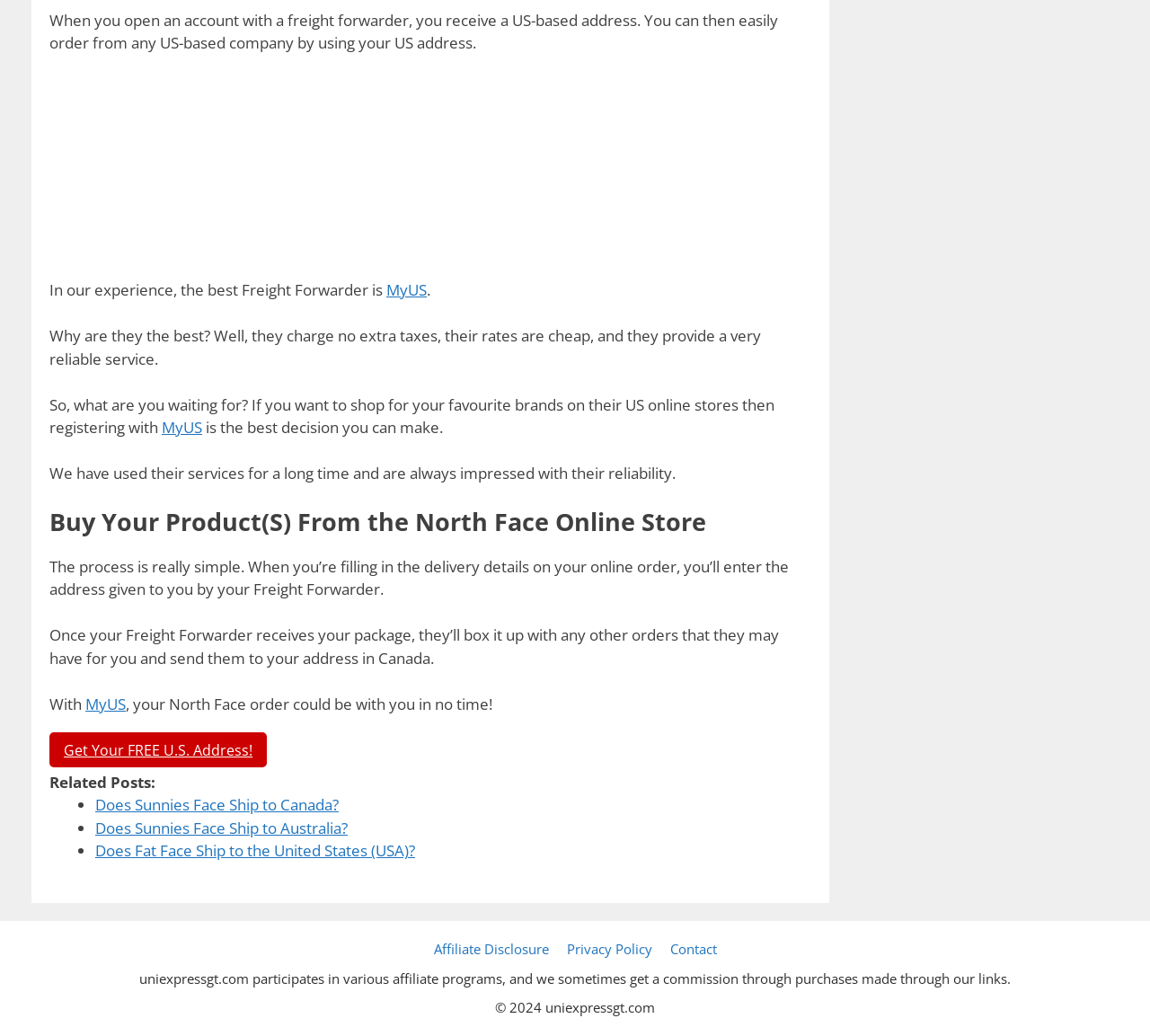Extract the bounding box coordinates for the UI element described as: "MyUS".

[0.074, 0.669, 0.109, 0.689]